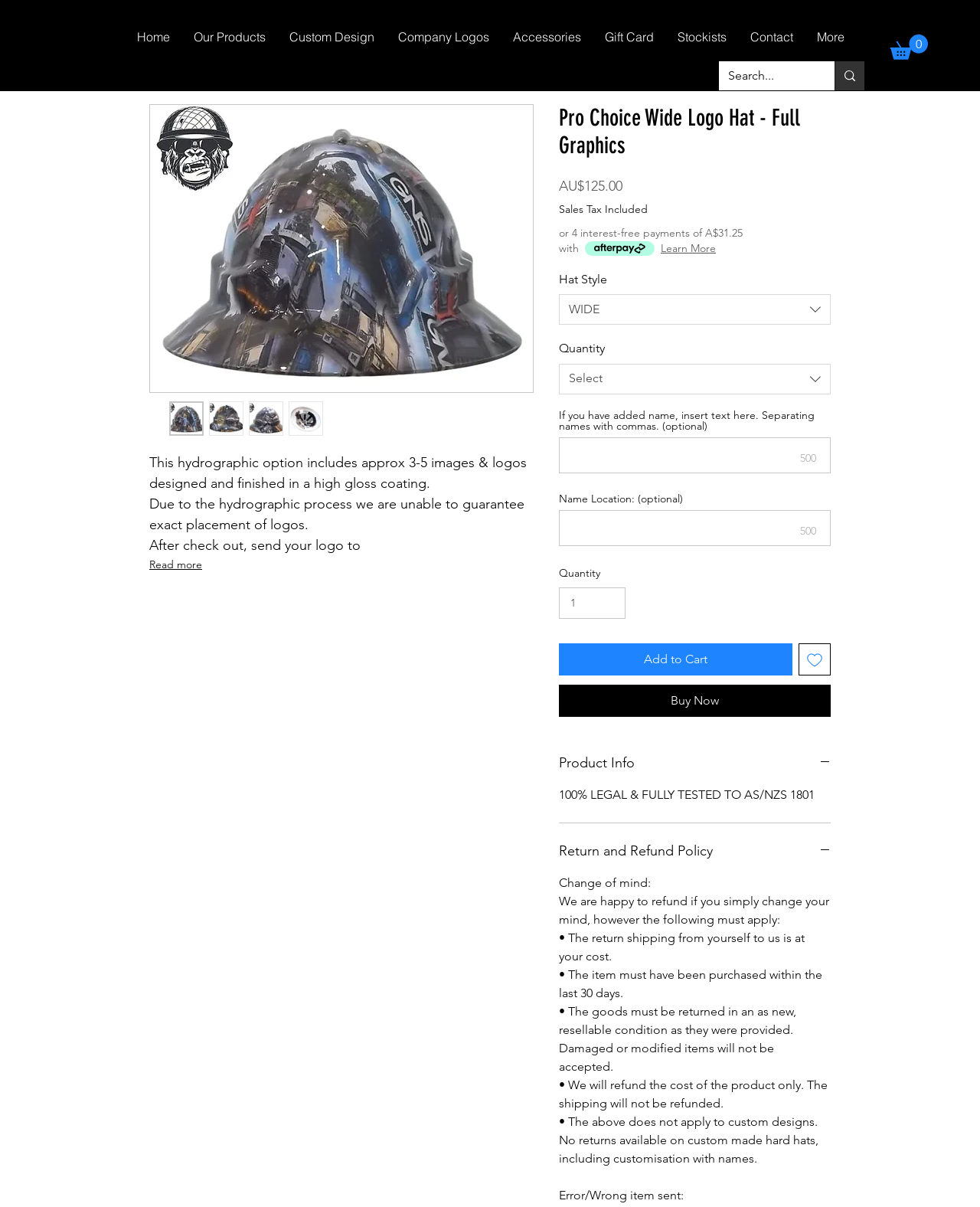Determine the bounding box coordinates of the clickable region to execute the instruction: "Learn more about payment methods". The coordinates should be four float numbers between 0 and 1, denoted as [left, top, right, bottom].

[0.674, 0.199, 0.73, 0.212]